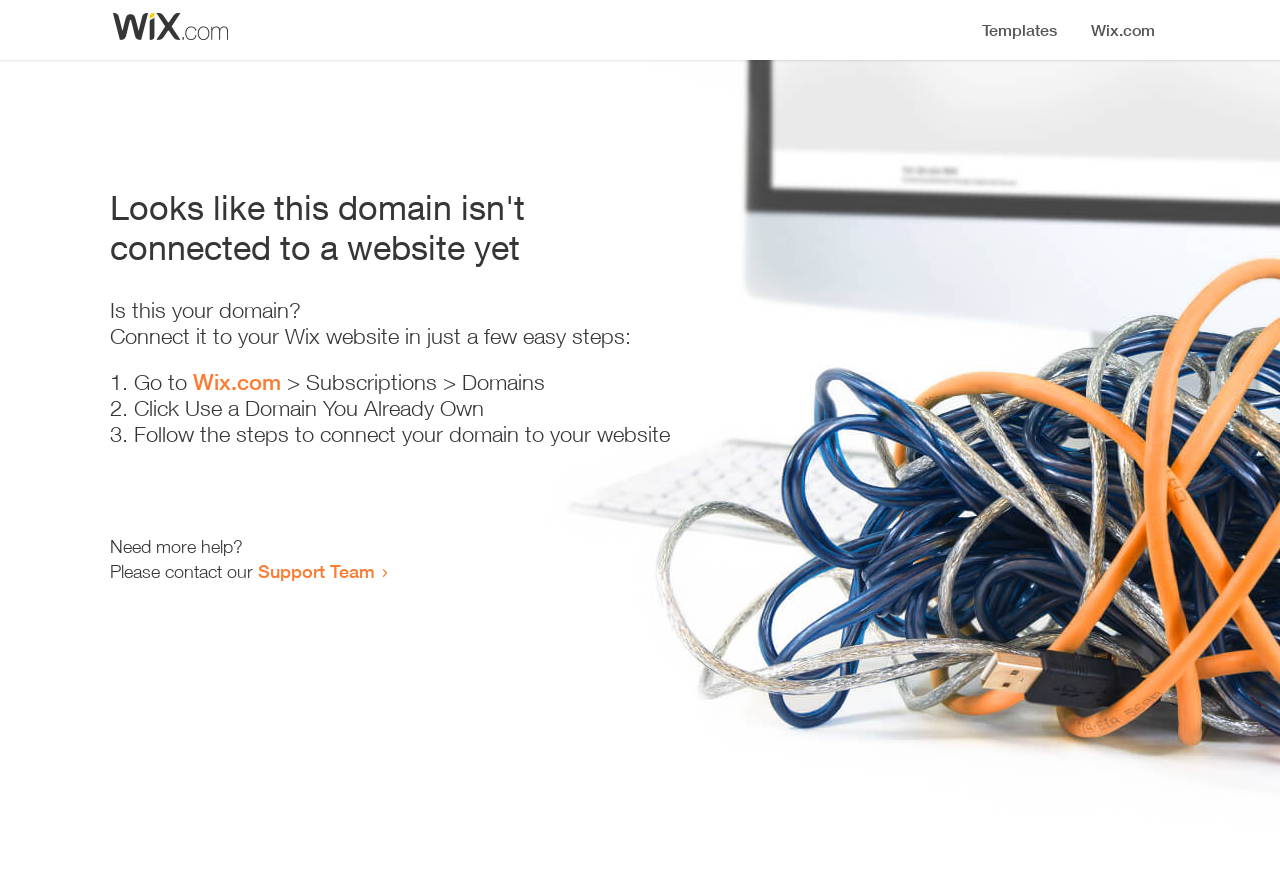Where can I get more help?
Give a single word or phrase answer based on the content of the image.

Support Team